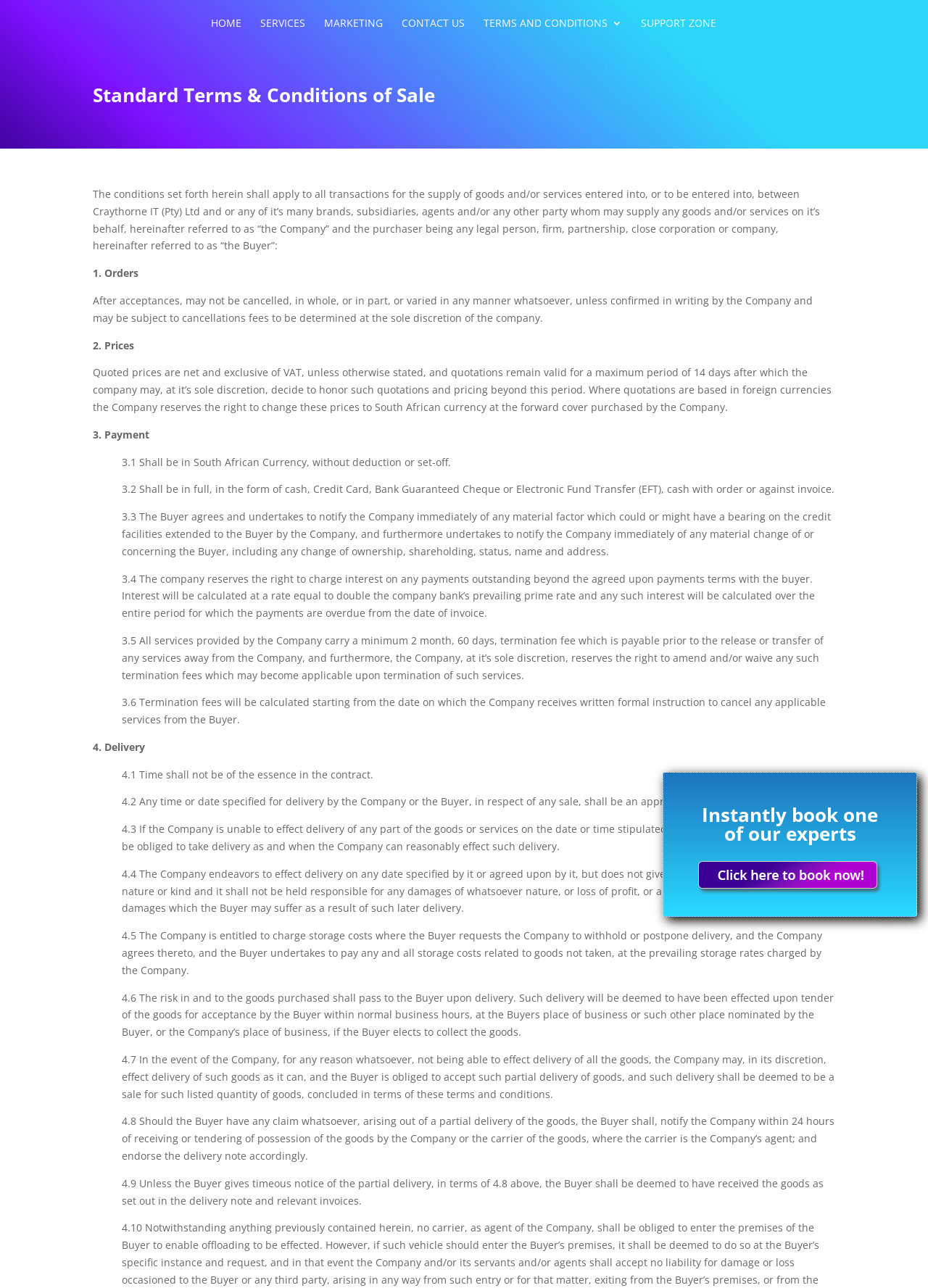What is the purpose of the 'TERMS AND CONDITIONS 3' link?
Look at the image and respond to the question as thoroughly as possible.

The 'TERMS AND CONDITIONS 3' link is likely a navigation link that allows users to access the terms and conditions of sale, which outlines the rules and guidelines that govern the sale of goods and services by Craythorne IT.